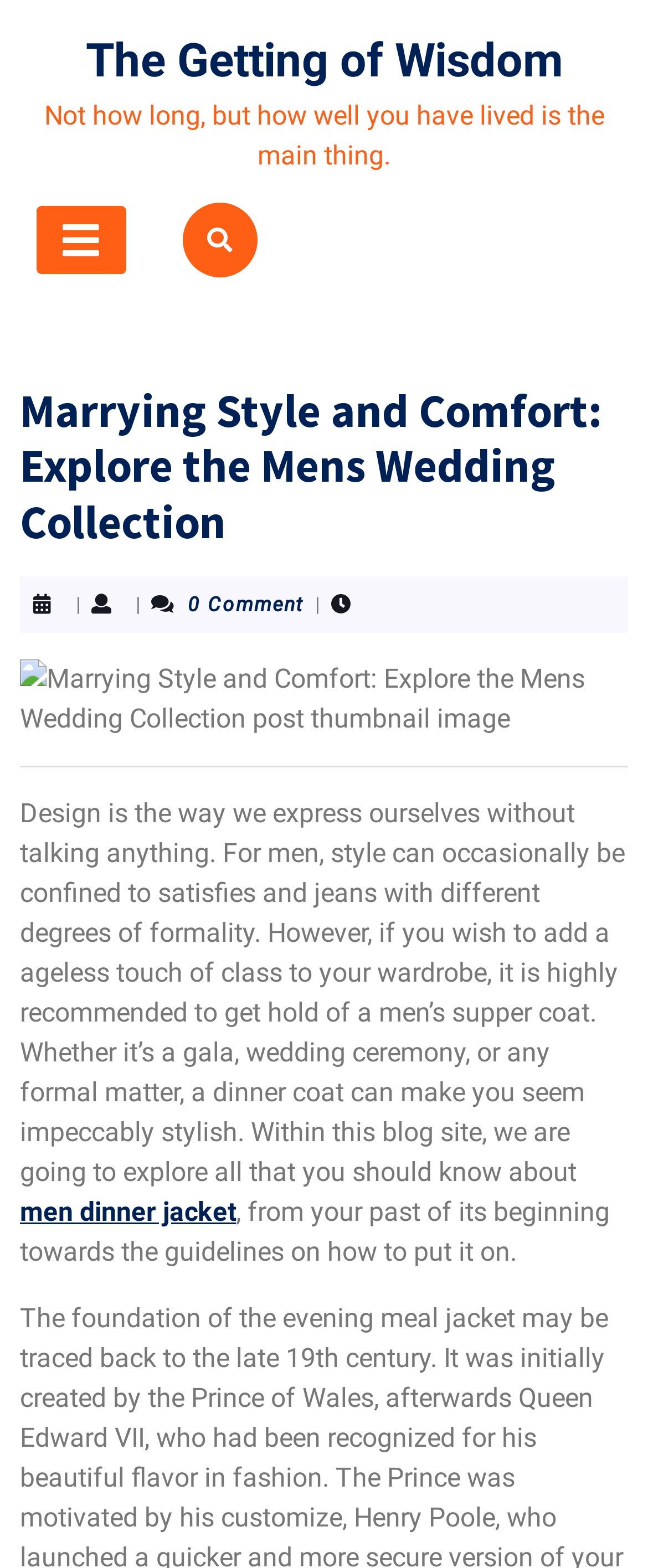Determine the bounding box coordinates of the UI element described below. Use the format (top-left x, top-left y, bottom-right x, bottom-right y) with floating point numbers between 0 and 1: Open Button

[0.056, 0.131, 0.194, 0.175]